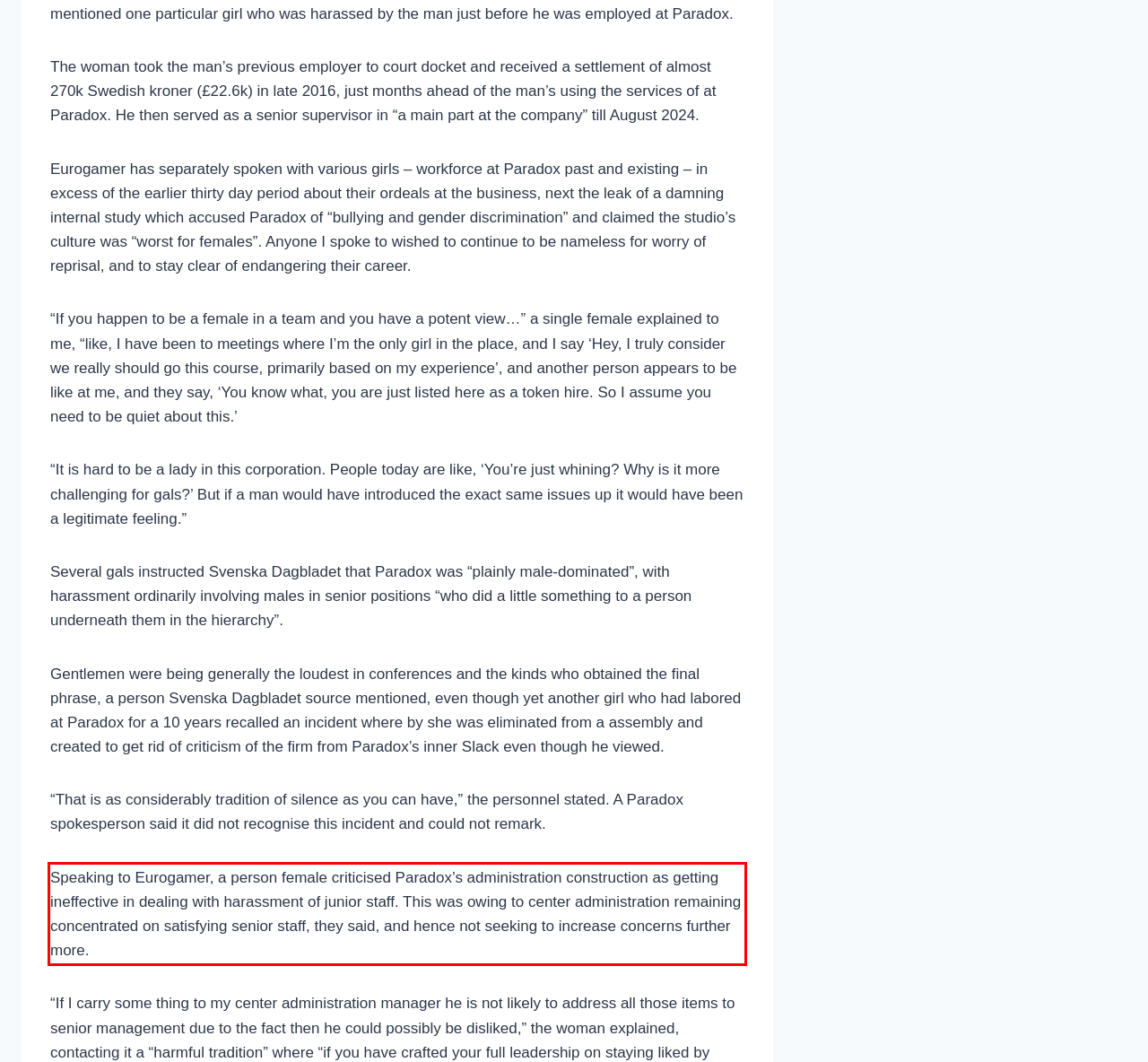Identify the text inside the red bounding box on the provided webpage screenshot by performing OCR.

Speaking to Eurogamer, a person female criticised Paradox’s administration construction as getting ineffective in dealing with harassment of junior staff. This was owing to center administration remaining concentrated on satisfying senior staff, they said, and hence not seeking to increase concerns further more.